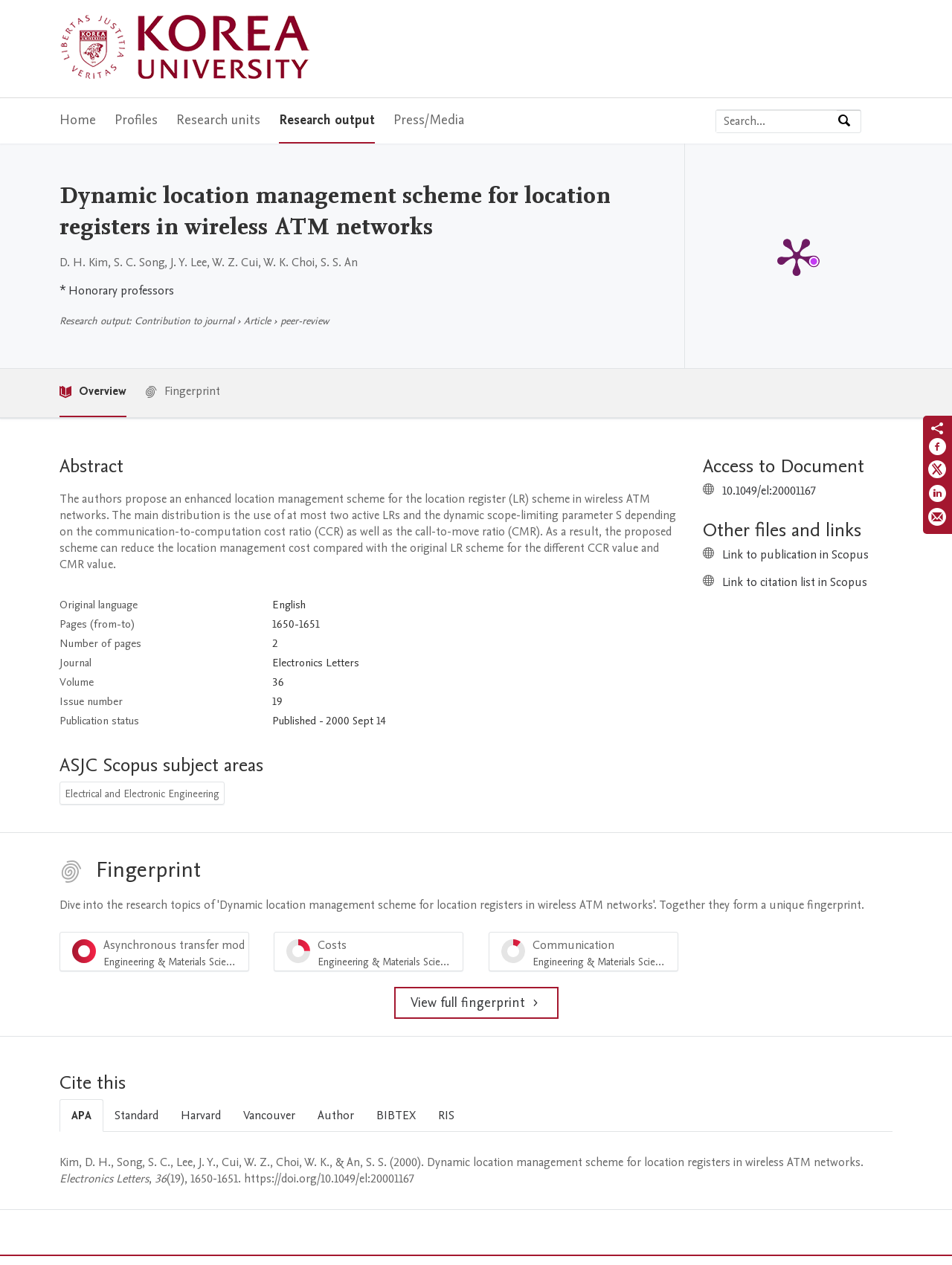What is the language of the original publication?
Based on the image, answer the question with as much detail as possible.

The question is asking about the language of the original publication, which can be found in the table section on the webpage. The answer is 'English' because it is the language mentioned in the table under the column 'Original language'.